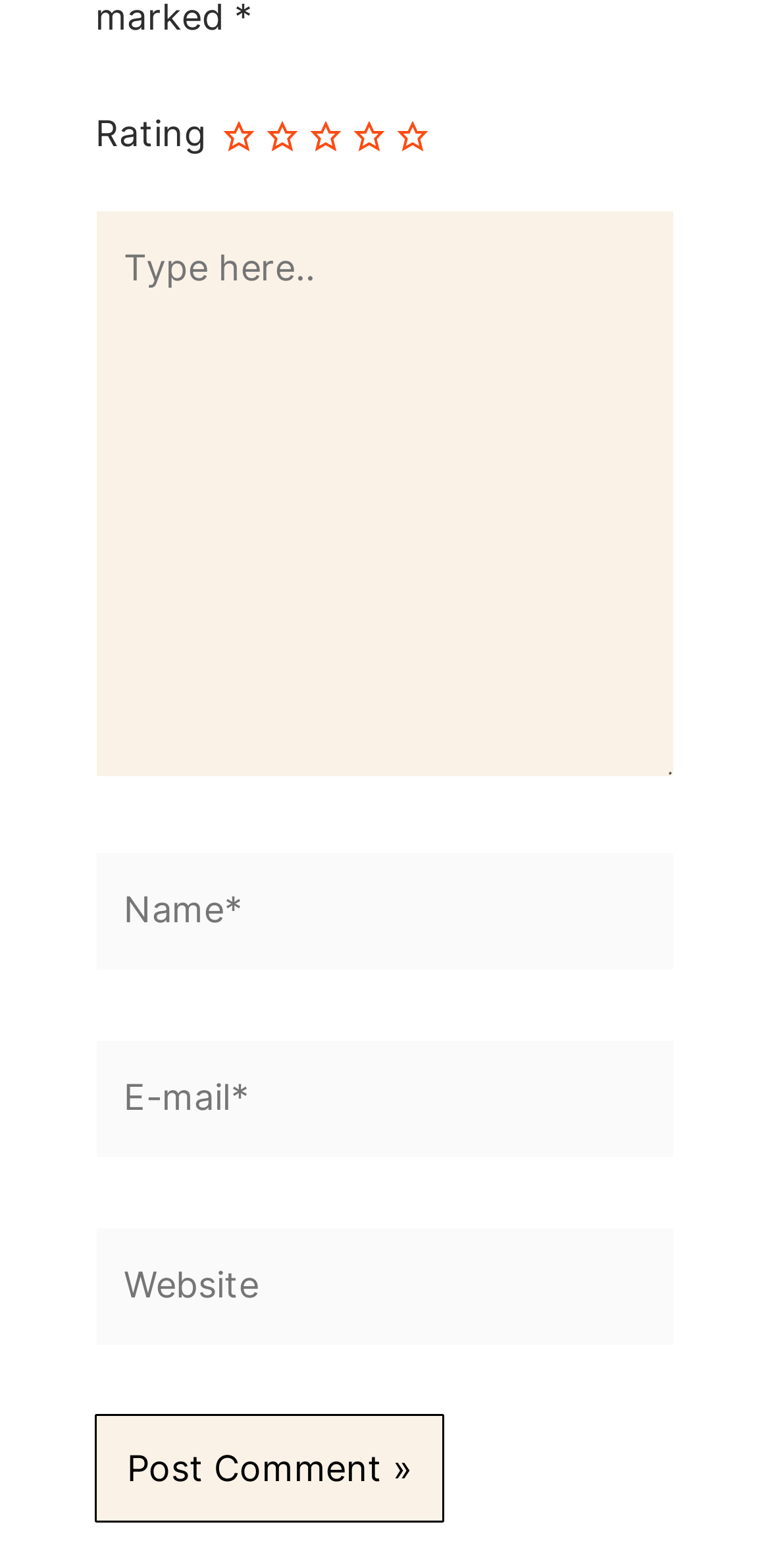Find the bounding box coordinates for the area that should be clicked to accomplish the instruction: "Click on the link 'Los Cabos Open Of Tennis 2024'".

None